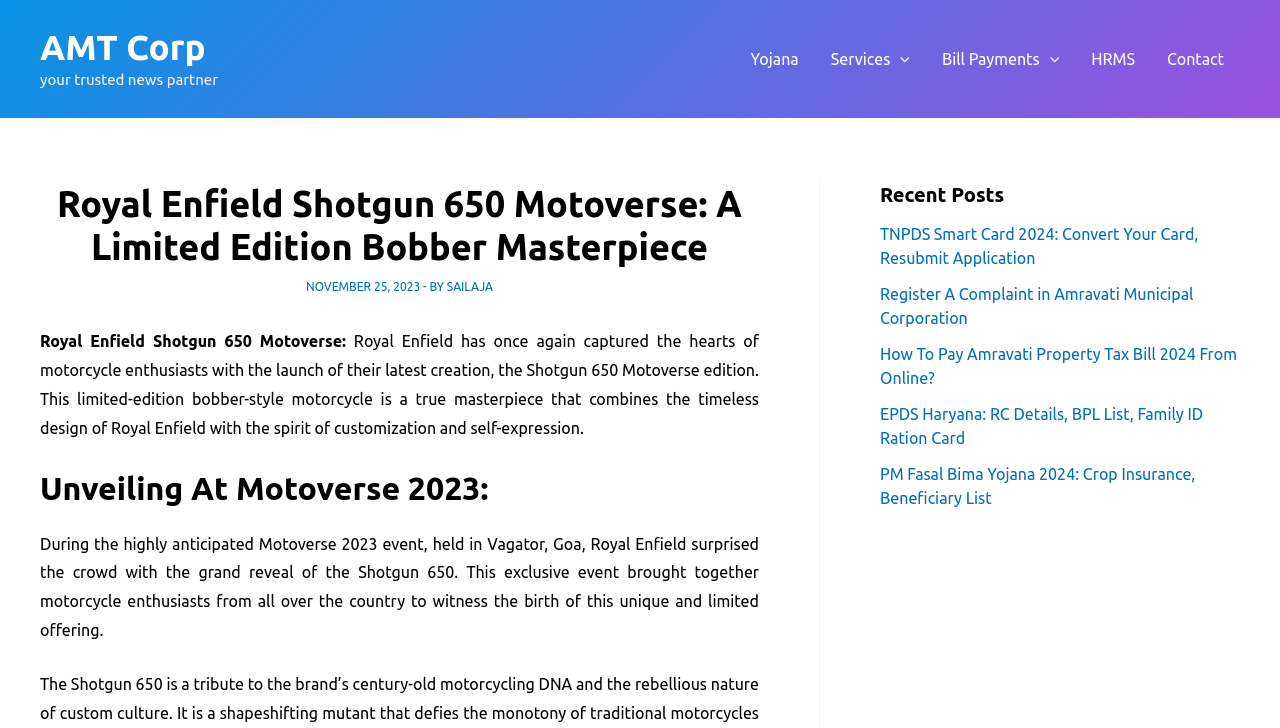Can you provide the bounding box coordinates for the element that should be clicked to implement the instruction: "Click on 'Yojana'"?

[0.574, 0.019, 0.637, 0.143]